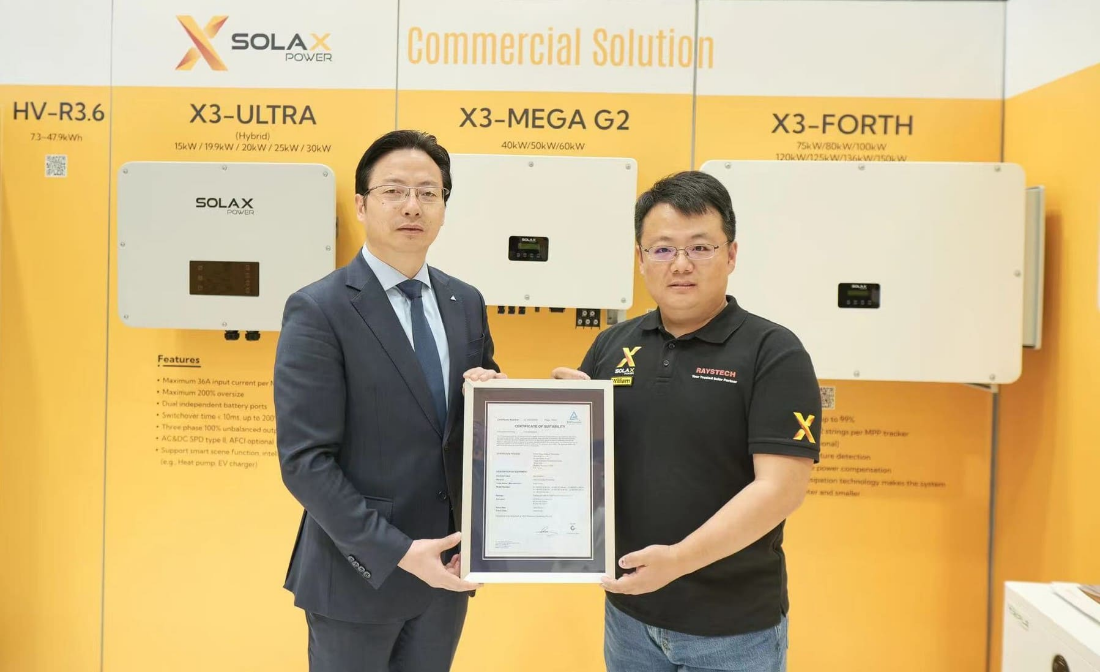Generate a descriptive account of all visible items and actions in the image.

In this image, two professionals proudly stand in front of the SOLAX POWER display, showcasing innovative energy solutions. The backdrop features several models of solar inverters, specifically the X3-ULTRA, X3-MEGA G2, and X3-FORTH, prominently highlighted as part of a "Commercial Solution" for solar energy. One man, dressed in a sleek suit, holds a framed certification, symbolizing a significant achievement in their collaboration, while the other, clad in a branded black shirt, presents the certificate with pride. This moment captures their commitment to promoting sustainable energy solutions and advancing solar technology in the market.